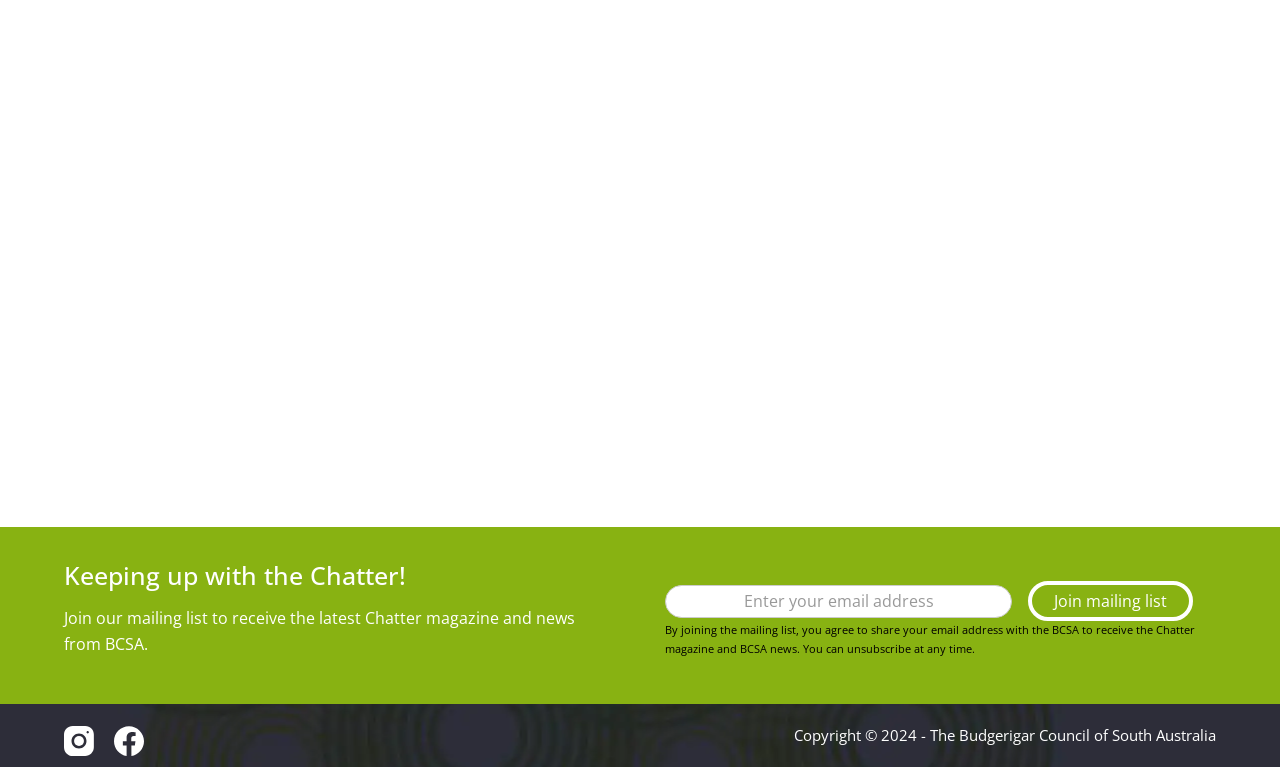What is the consequence of joining the mailing list?
Relying on the image, give a concise answer in one word or a brief phrase.

Share email address with BCSA